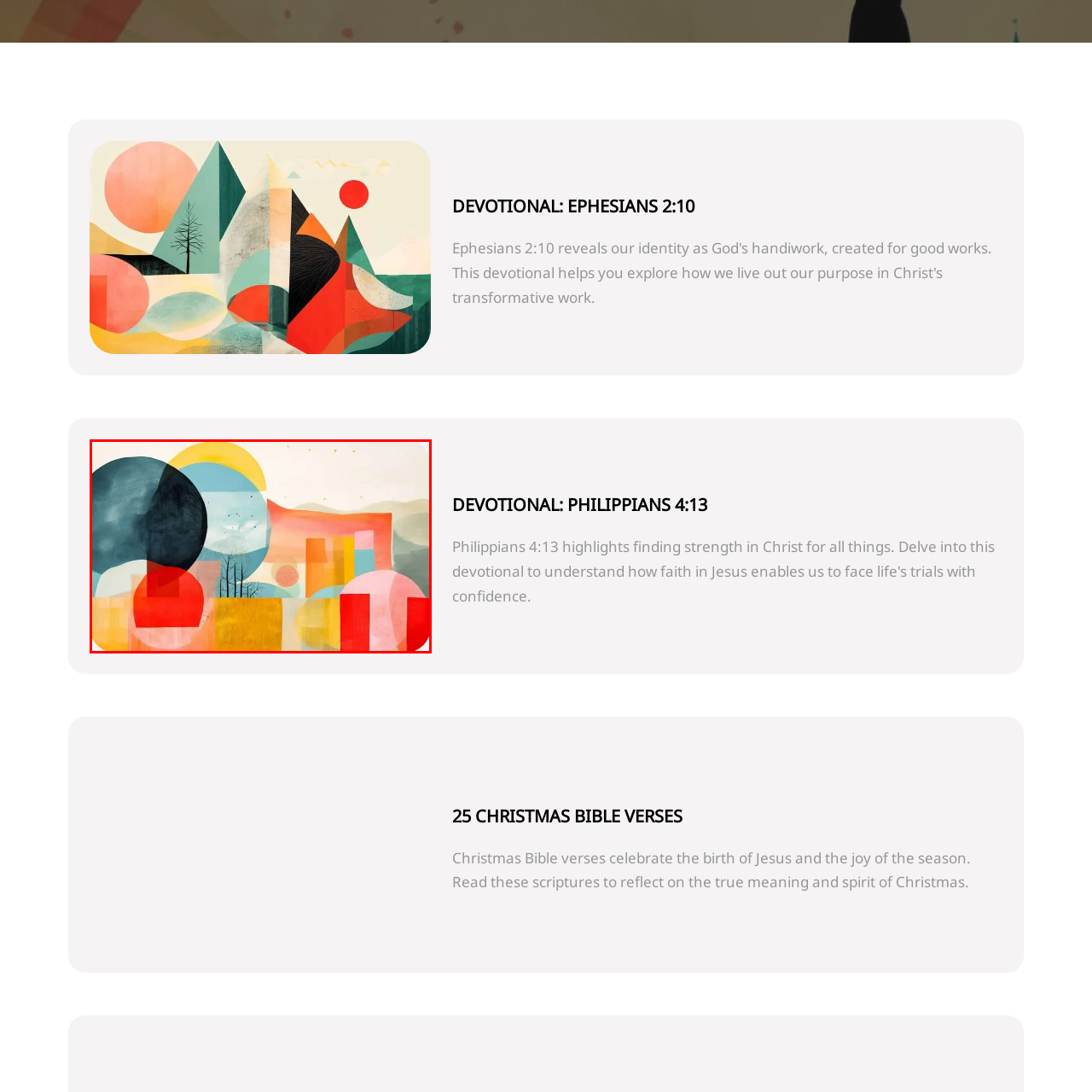Craft a detailed explanation of the image surrounded by the red outline.

This vibrant artwork titled "Radiant-03-rebaixat-a-3" features a harmonious blend of geometric shapes and colors, creating a striking visual composition. The painting showcases large, overlapping circles in various hues, including deep blues and bright reds, contrasting against softer pastel shades. In the foreground, subtle silhouettes of trees add an organic element to the piece, enhancing the interplay between nature and abstract forms. The background hints at a distant landscape, further enriched by layers of color that suggest tranquility and depth. This piece invites viewers to explore the balance between abstraction and natural imagery, evoking a sense of serenity and reflection.